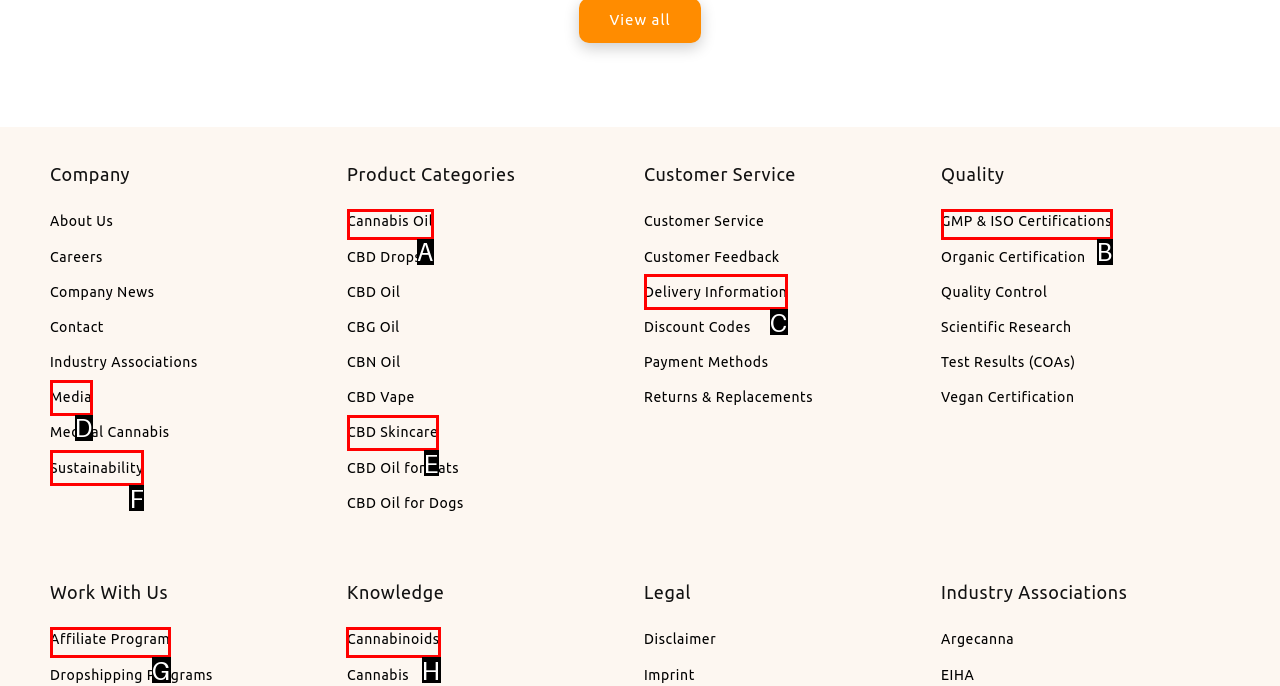Choose the UI element you need to click to carry out the task: Explore Cannabinoids knowledge.
Respond with the corresponding option's letter.

H